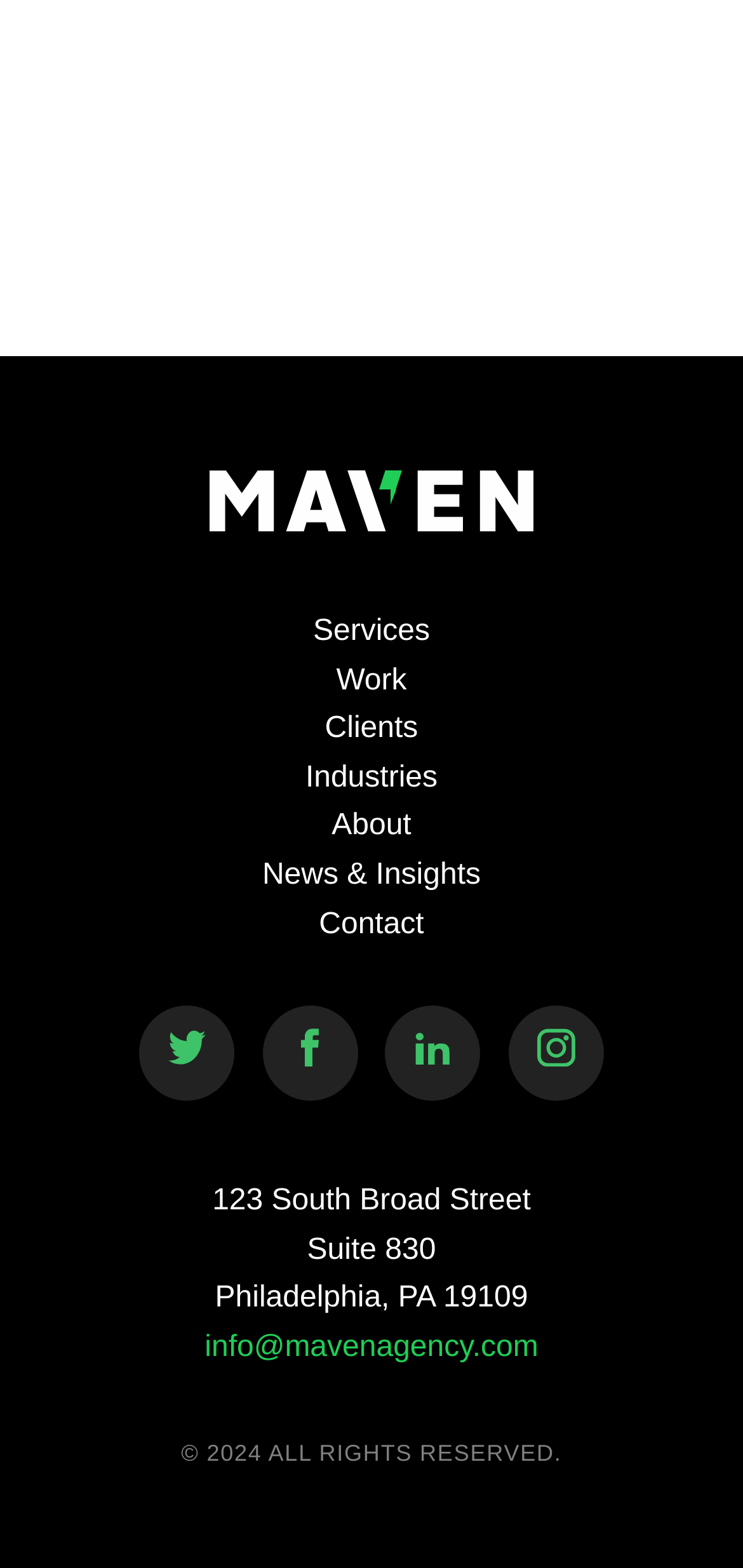What is the address of Maven?
Using the visual information, respond with a single word or phrase.

123 South Broad Street